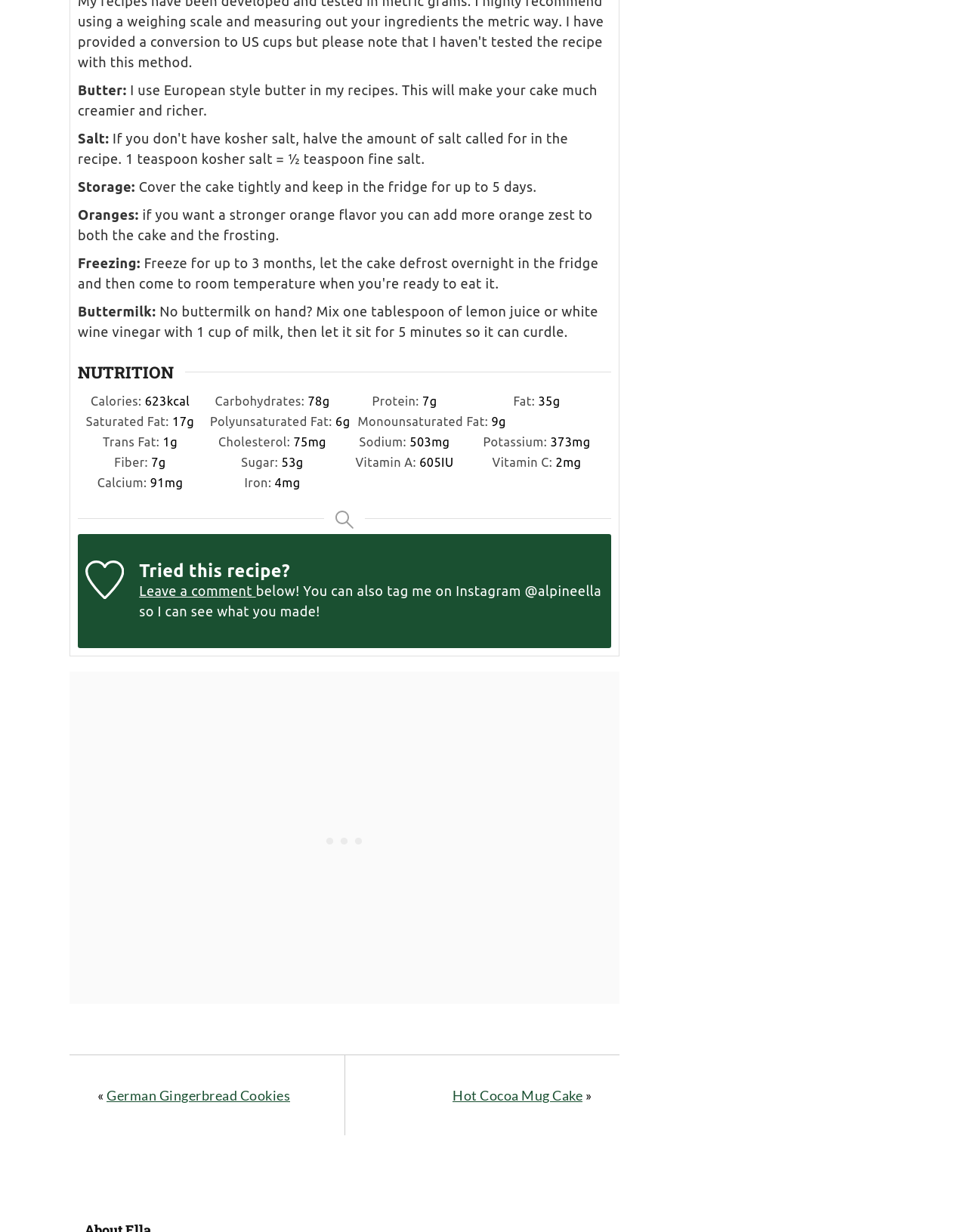What is the purpose of the 'Leave a comment' link?
Look at the screenshot and provide an in-depth answer.

The 'Leave a comment' link is likely intended for users to share their feedback or experiences with the recipe, as it is placed below the recipe instructions and invites users to share their thoughts.